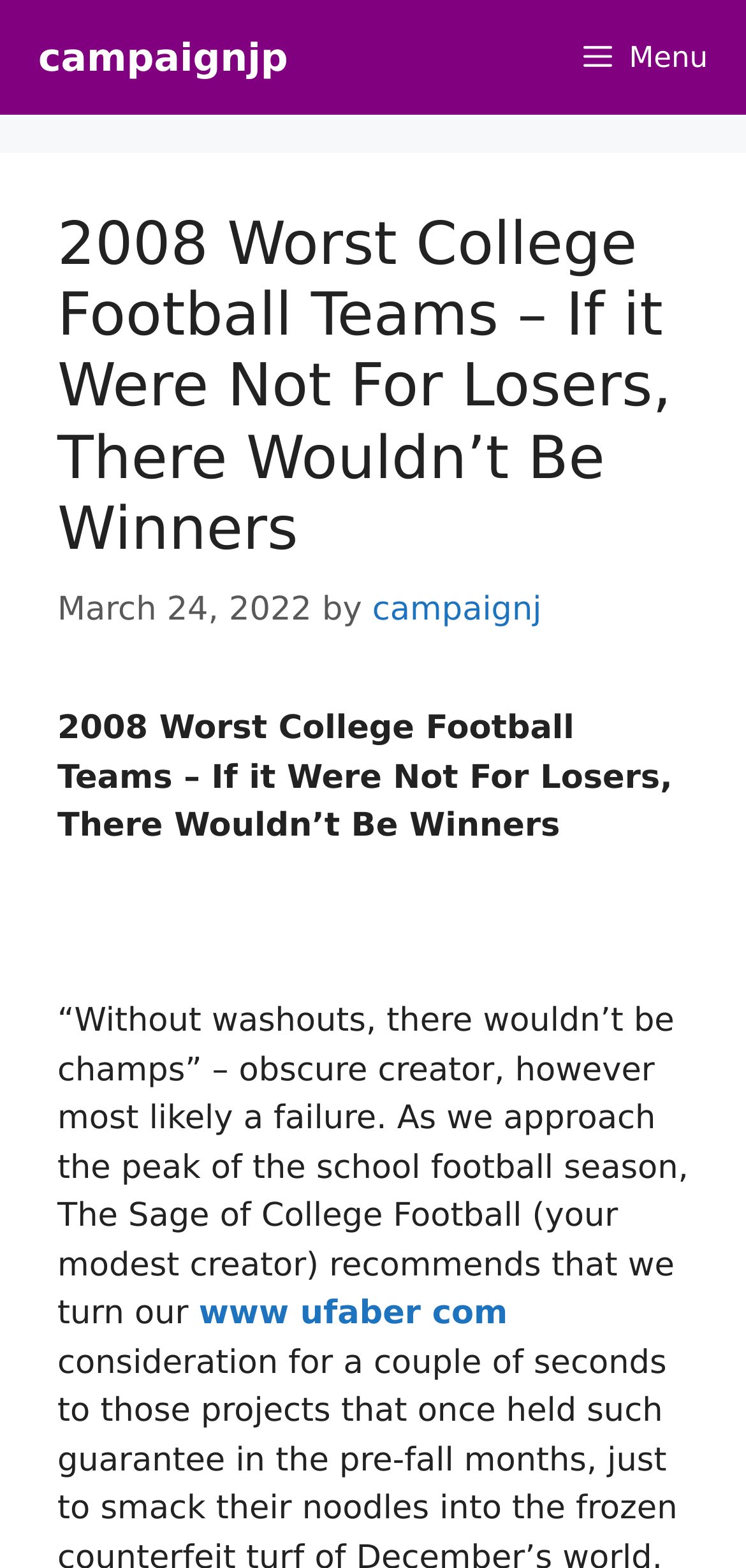Who is the author of the article?
Examine the screenshot and reply with a single word or phrase.

campaignj